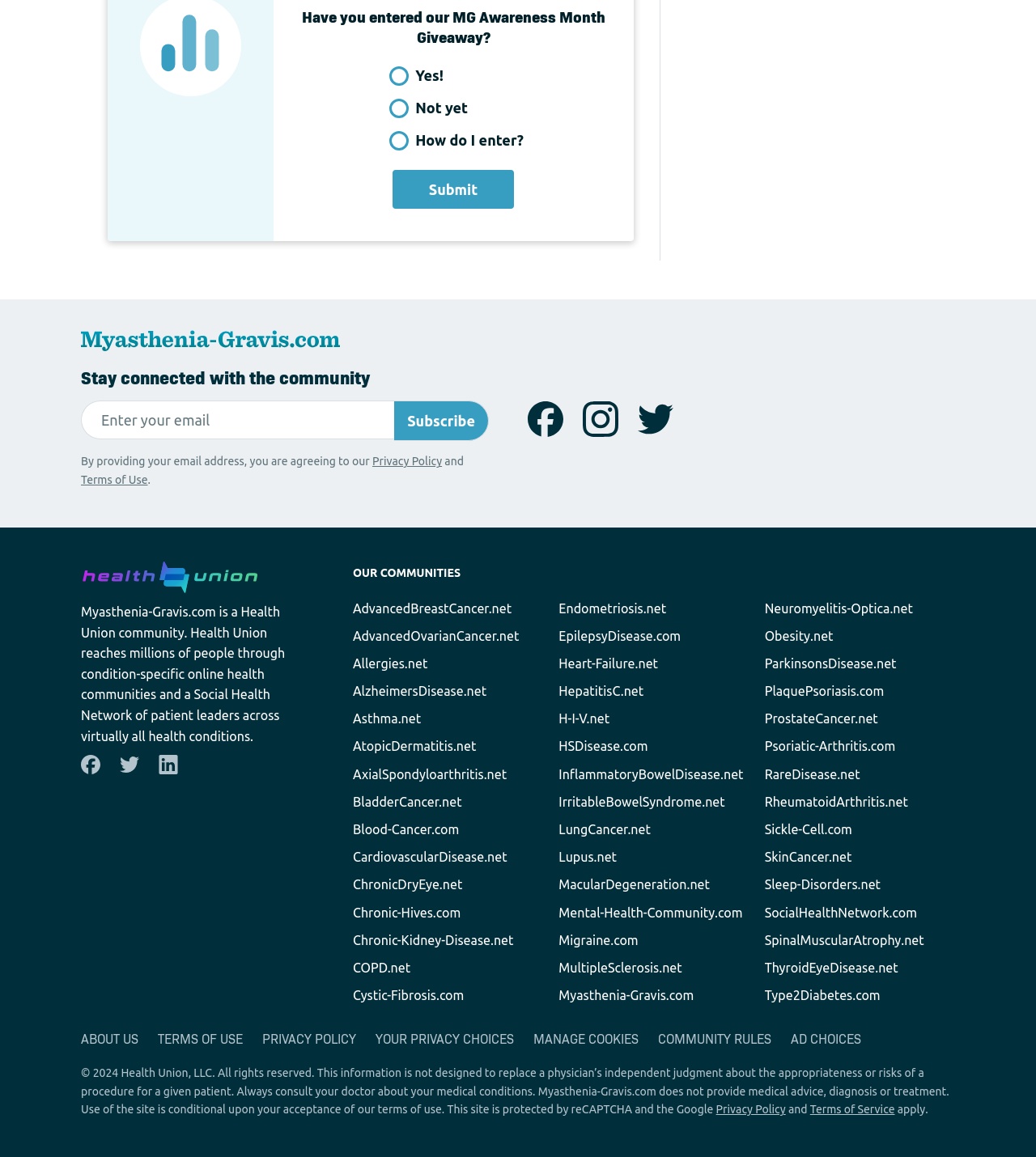Please identify the bounding box coordinates of the region to click in order to complete the task: "Visit the AdvancedBreastCancer.net community". The coordinates must be four float numbers between 0 and 1, specified as [left, top, right, bottom].

[0.341, 0.519, 0.494, 0.532]